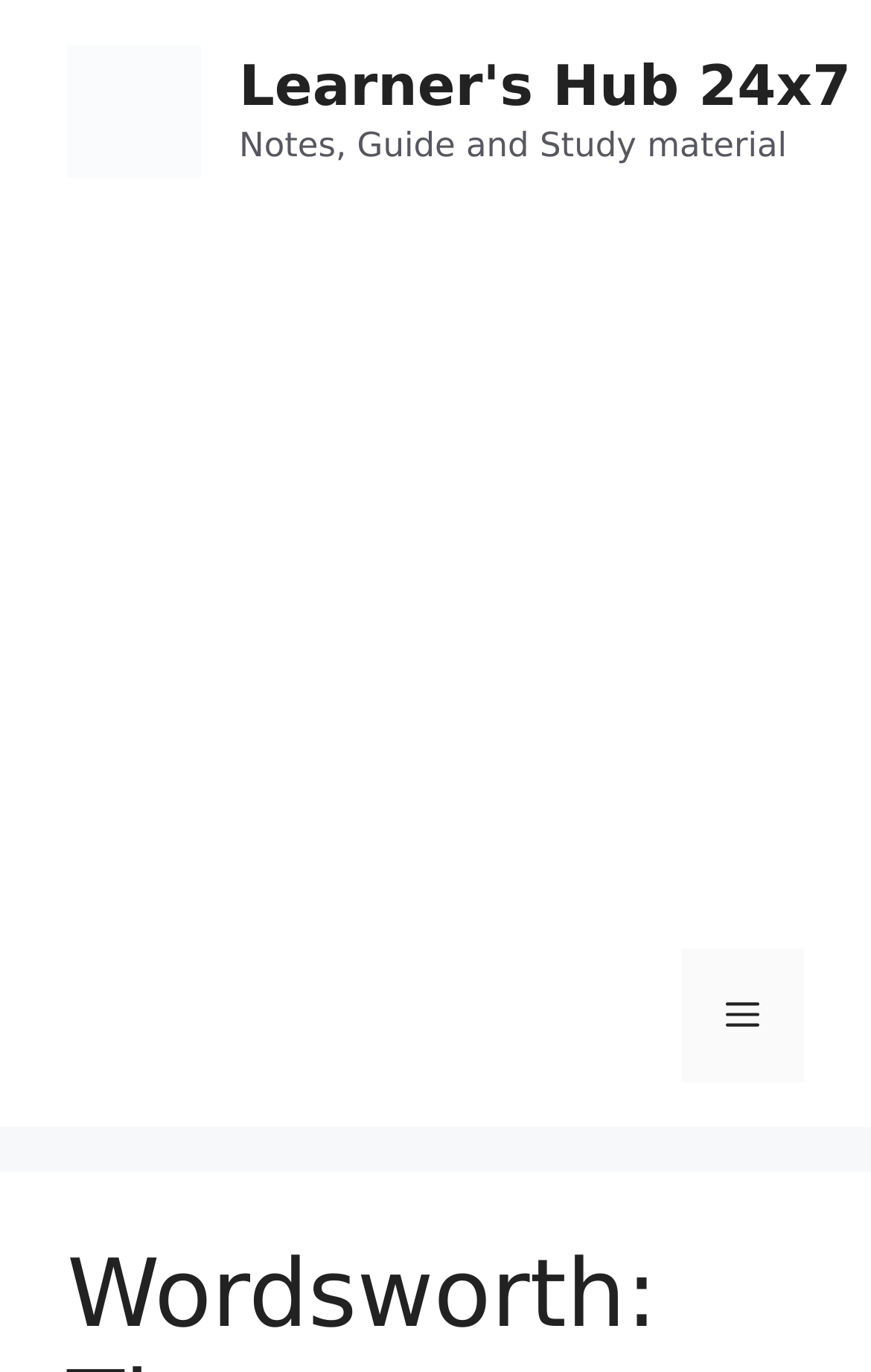What is the topic of the webpage?
Examine the screenshot and reply with a single word or phrase.

William Wordsworth